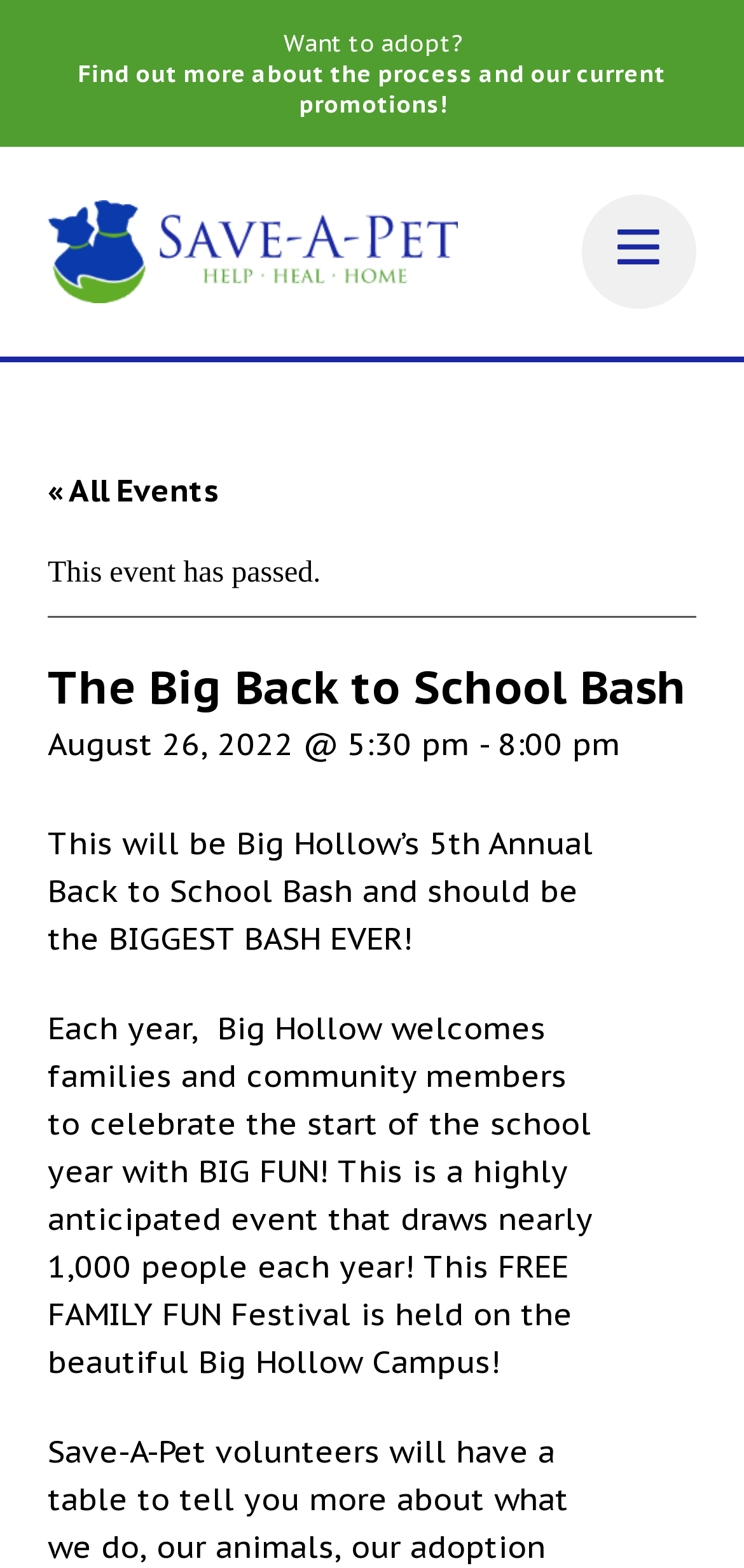Deliver a detailed narrative of the webpage's visual and textual elements.

The webpage appears to be an event page for the 5th Annual Back to School Bash organized by Save-A-Pet, Inc. At the top of the page, there is a prominent link to the organization's website, accompanied by a logo image. 

To the right of the logo, there is a button labeled "View Menu". Below the logo, there is a link to view all events, followed by a notification that the event has passed. 

The main content of the page is focused on the Back to School Bash event, with a heading that reads "The Big Back to School Bash" and a subheading that provides the date and time of the event. 

Below the event details, there is a brief description of the event, which mentions that it is a free family fun festival held on the Big Hollow Campus, attracting nearly 1,000 people each year. 

On the top-right corner of the page, there is a static text that reads "Want to adopt?" with a link to find out more about the adoption process and current promotions.